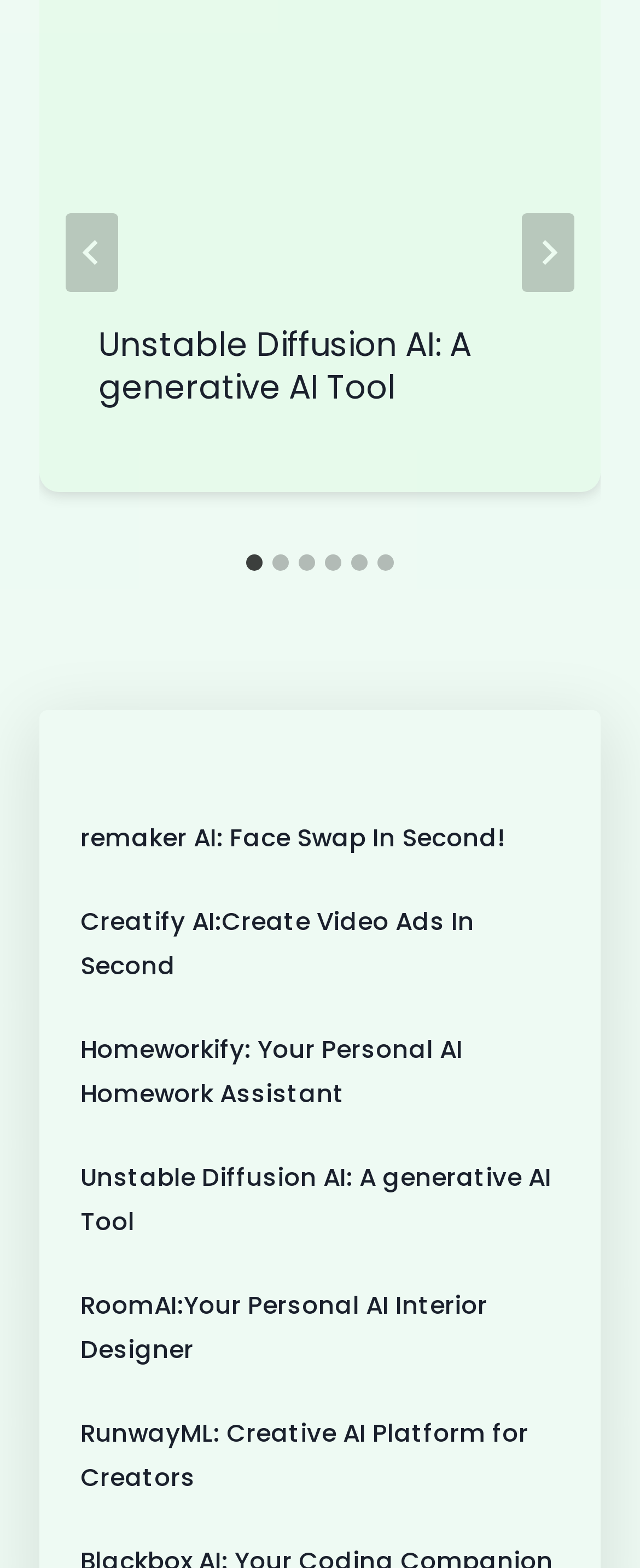Give a one-word or short phrase answer to the question: 
How many slides are available in the slideshow?

6